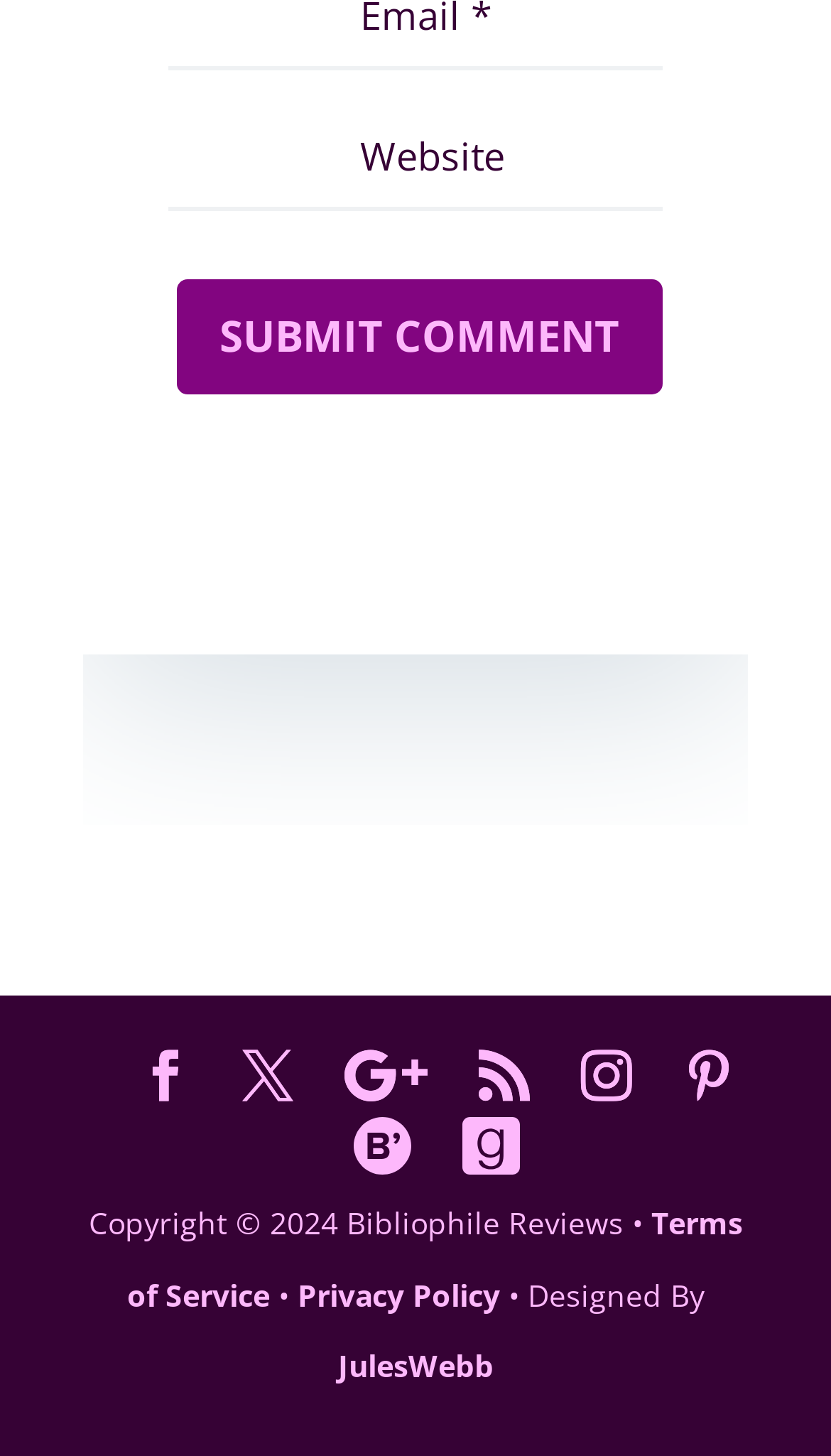Please answer the following question using a single word or phrase: 
What is the copyright year?

2024